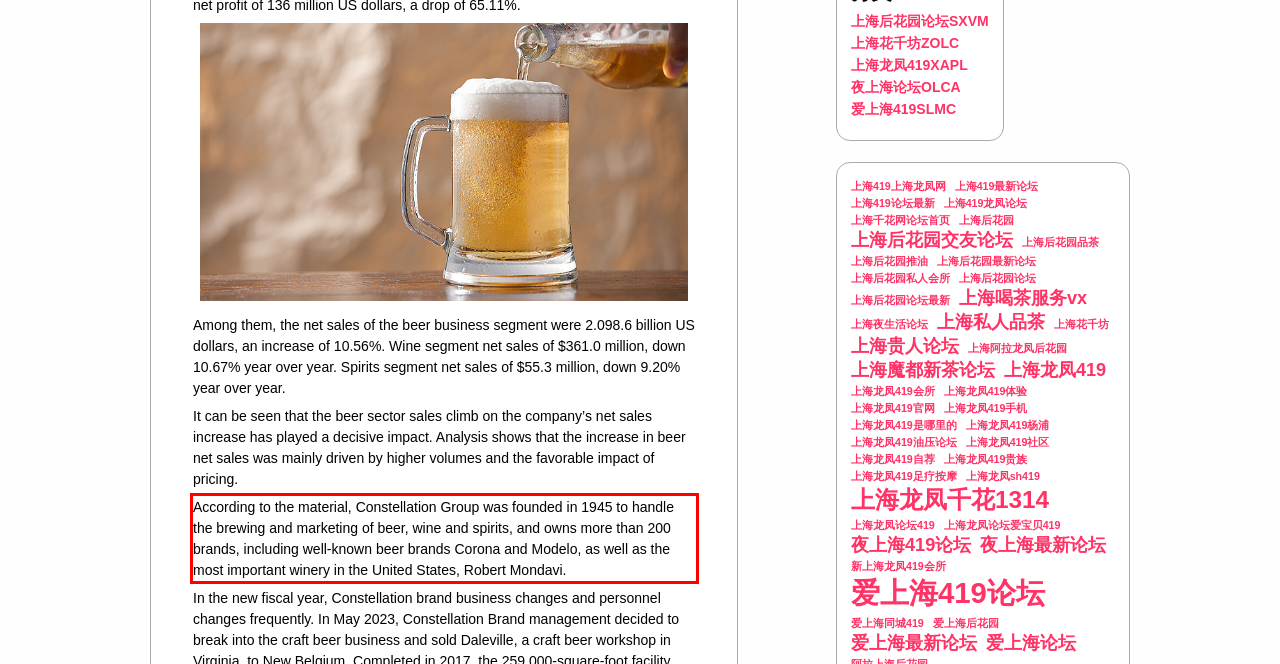Extract and provide the text found inside the red rectangle in the screenshot of the webpage.

According to the material, Constellation Group was founded in 1945 to handle the brewing and marketing of beer, wine and spirits, and owns more than 200 brands, including well-known beer brands Corona and Modelo, as well as the most important winery in the United States, Robert Mondavi.